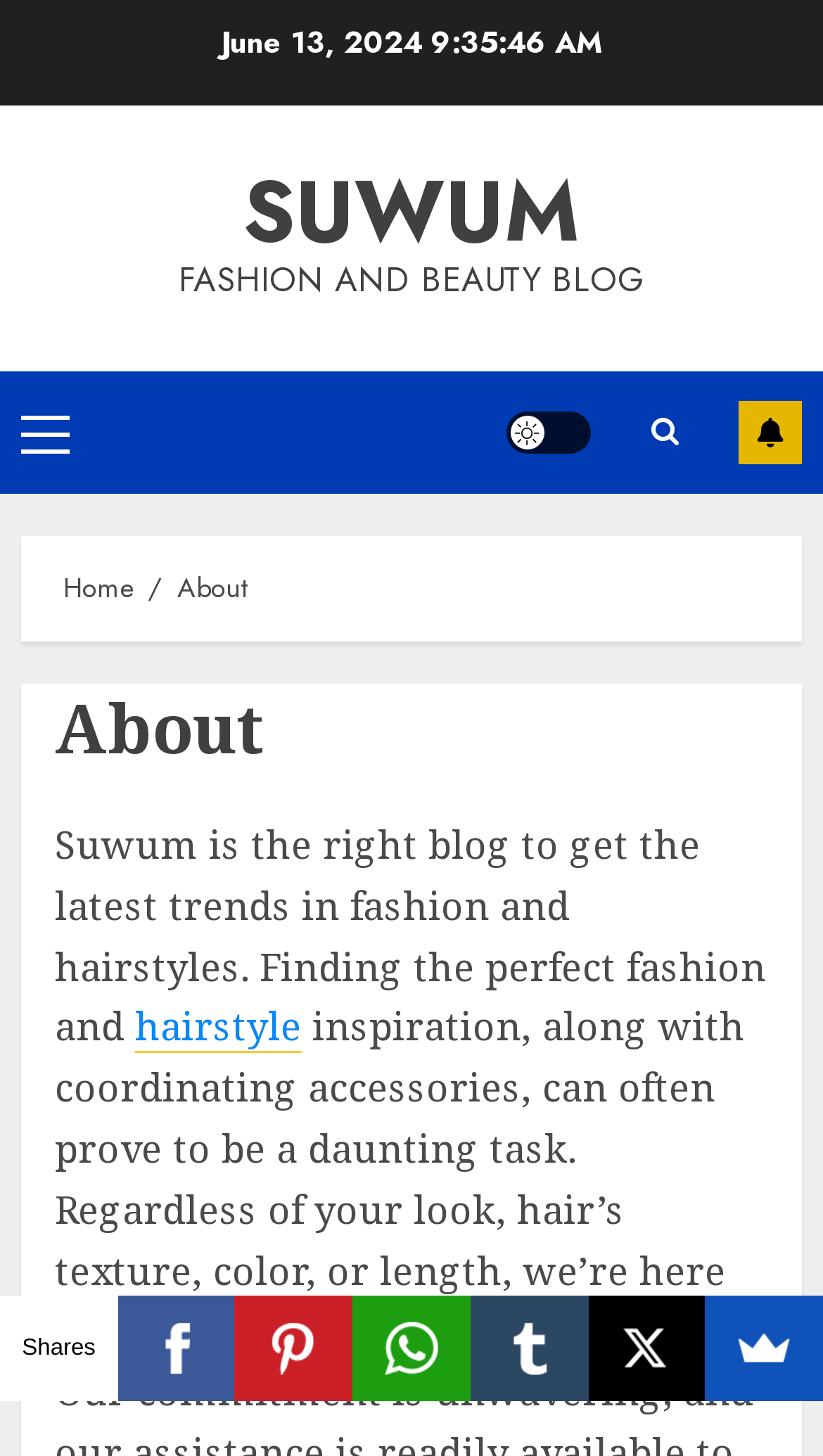Please identify the bounding box coordinates of the element's region that should be clicked to execute the following instruction: "Toggle the Light/Dark Button". The bounding box coordinates must be four float numbers between 0 and 1, i.e., [left, top, right, bottom].

[0.615, 0.282, 0.718, 0.311]